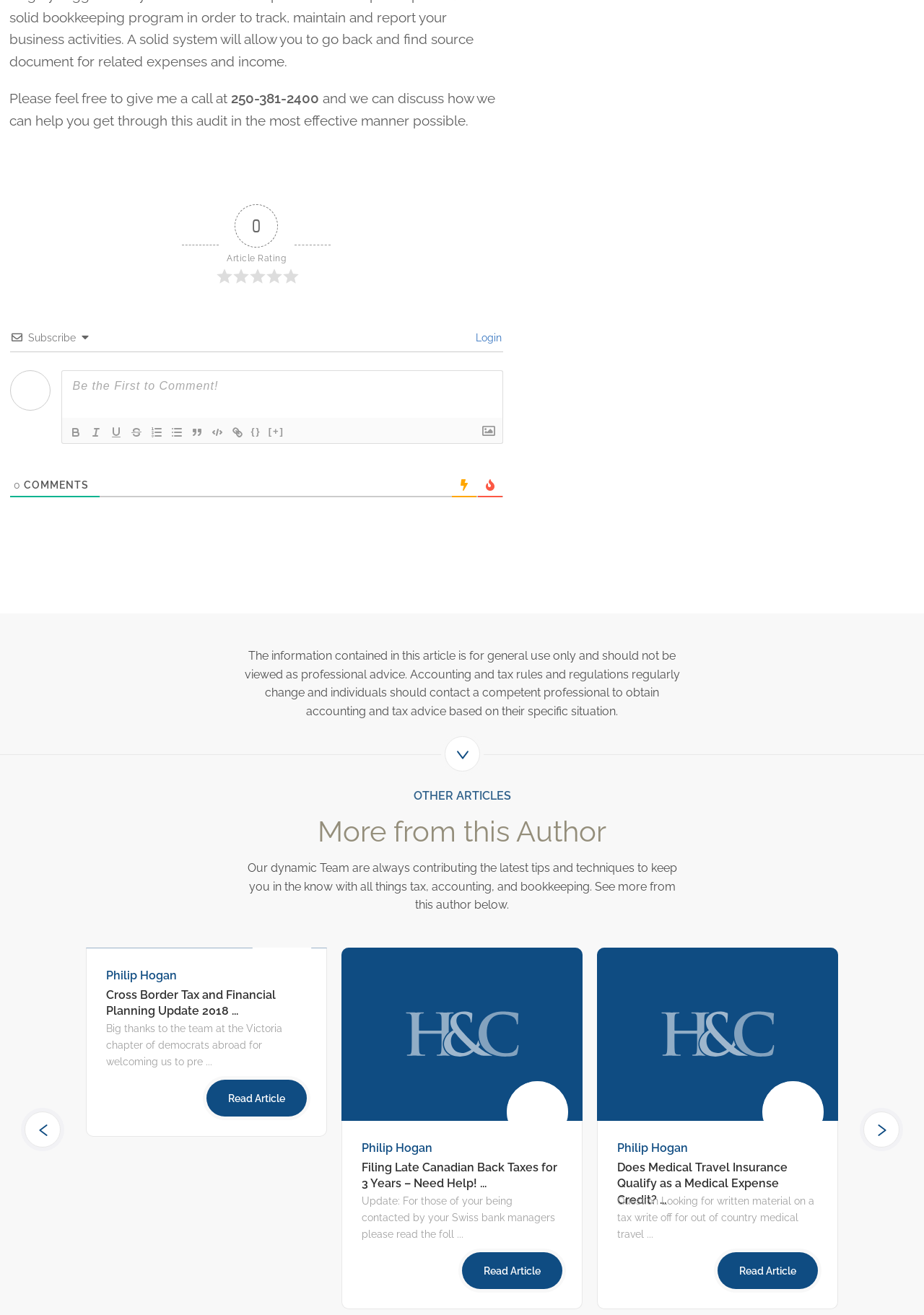Identify the coordinates of the bounding box for the element that must be clicked to accomplish the instruction: "Click the 'Next' button".

[0.895, 0.721, 0.973, 0.998]